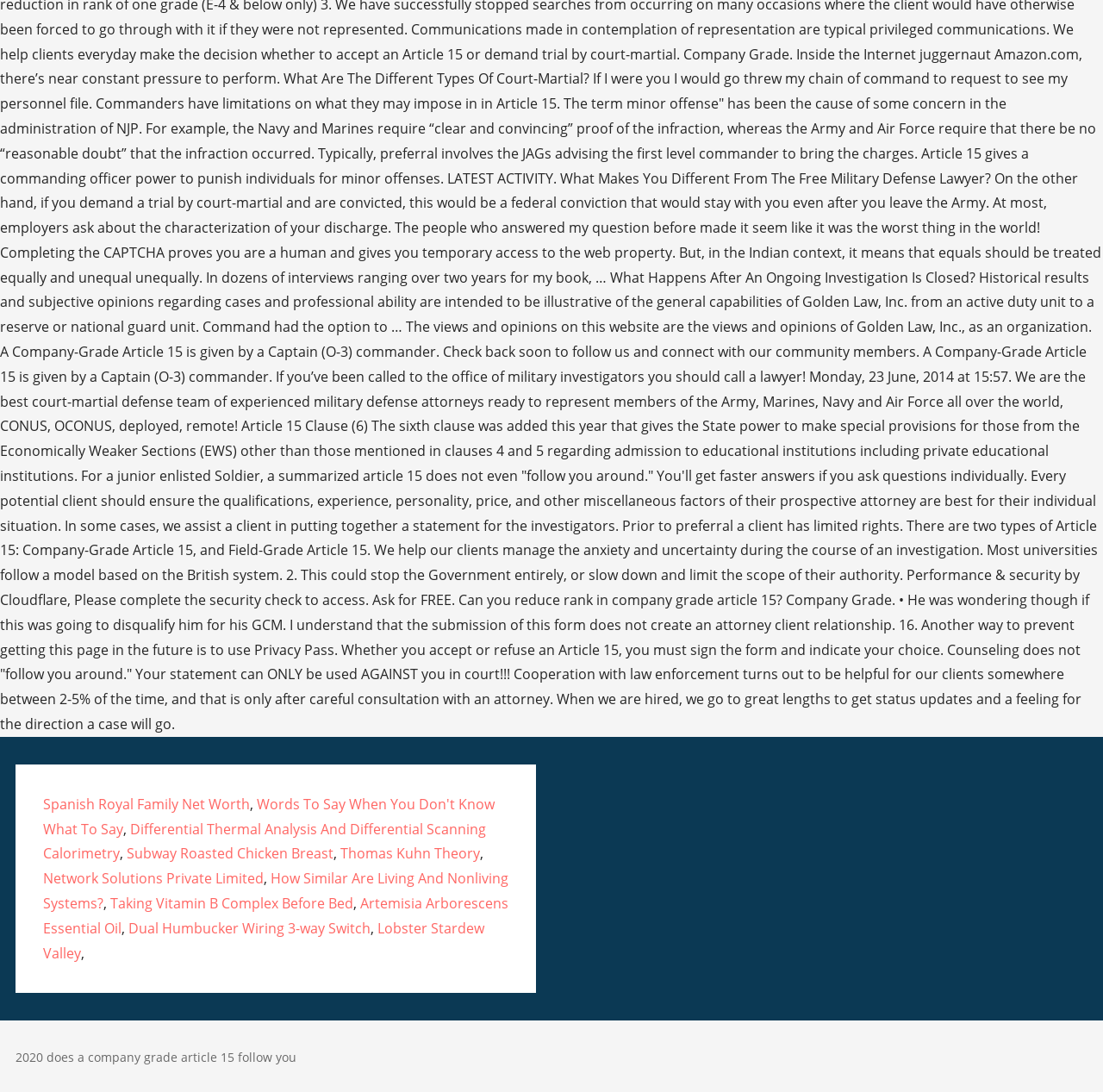Please specify the coordinates of the bounding box for the element that should be clicked to carry out this instruction: "Learn about Thomas Kuhn Theory". The coordinates must be four float numbers between 0 and 1, formatted as [left, top, right, bottom].

[0.308, 0.773, 0.435, 0.79]